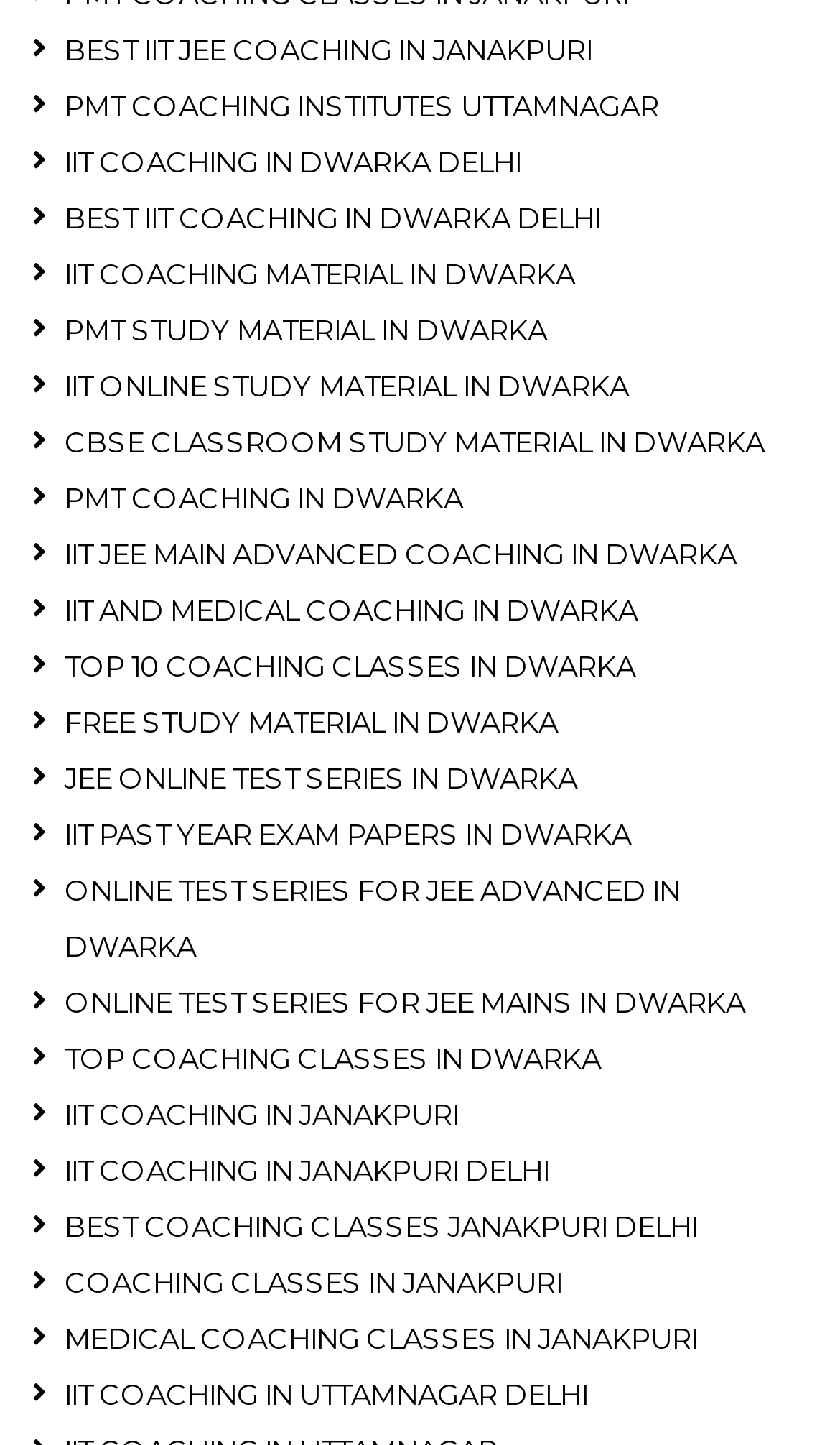Please specify the bounding box coordinates of the clickable region necessary for completing the following instruction: "Click on BEST IIT JEE COACHING IN JANAKPURI". The coordinates must consist of four float numbers between 0 and 1, i.e., [left, top, right, bottom].

[0.038, 0.015, 0.962, 0.054]